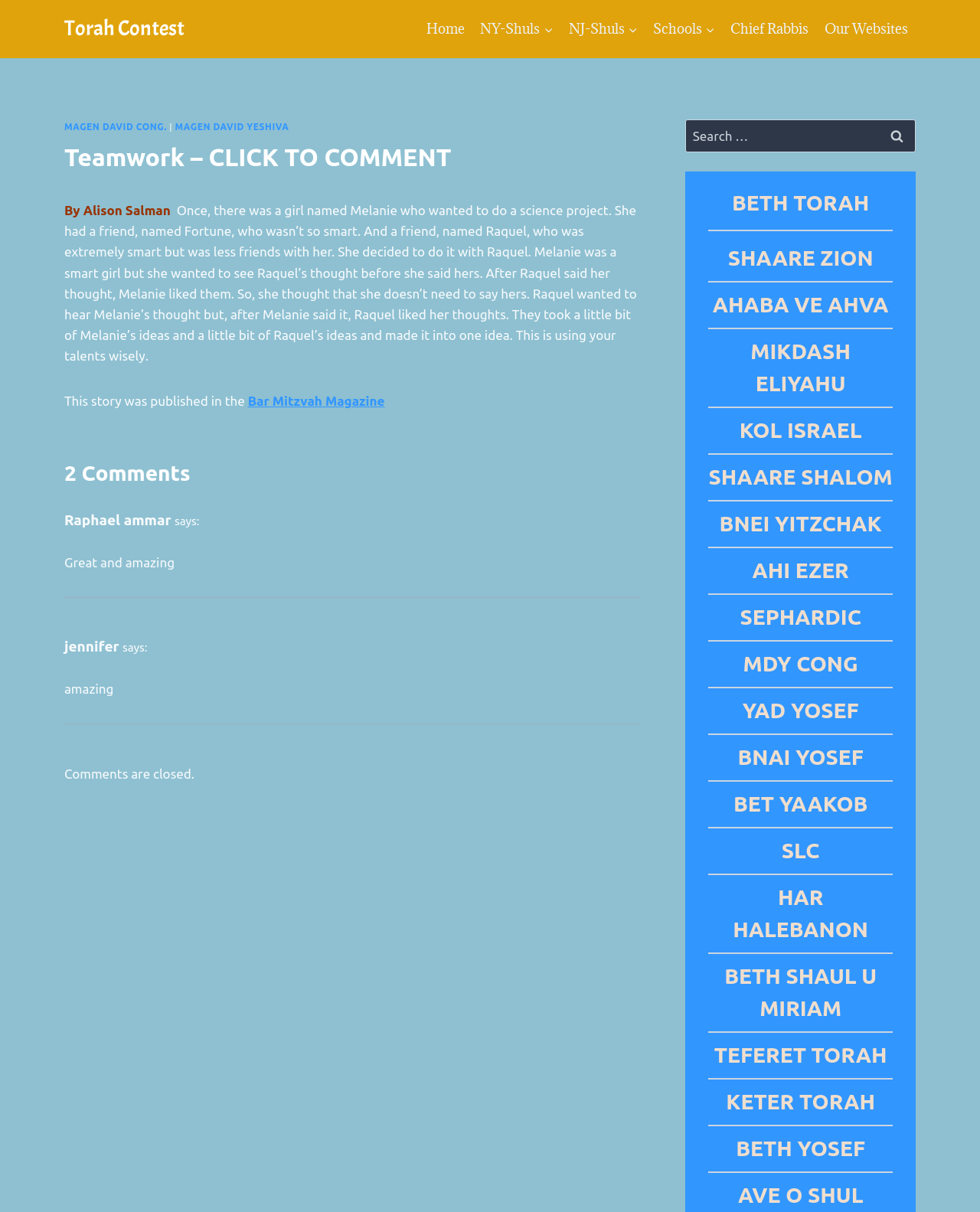Determine and generate the text content of the webpage's headline.

Teamwork – CLICK TO COMMENT